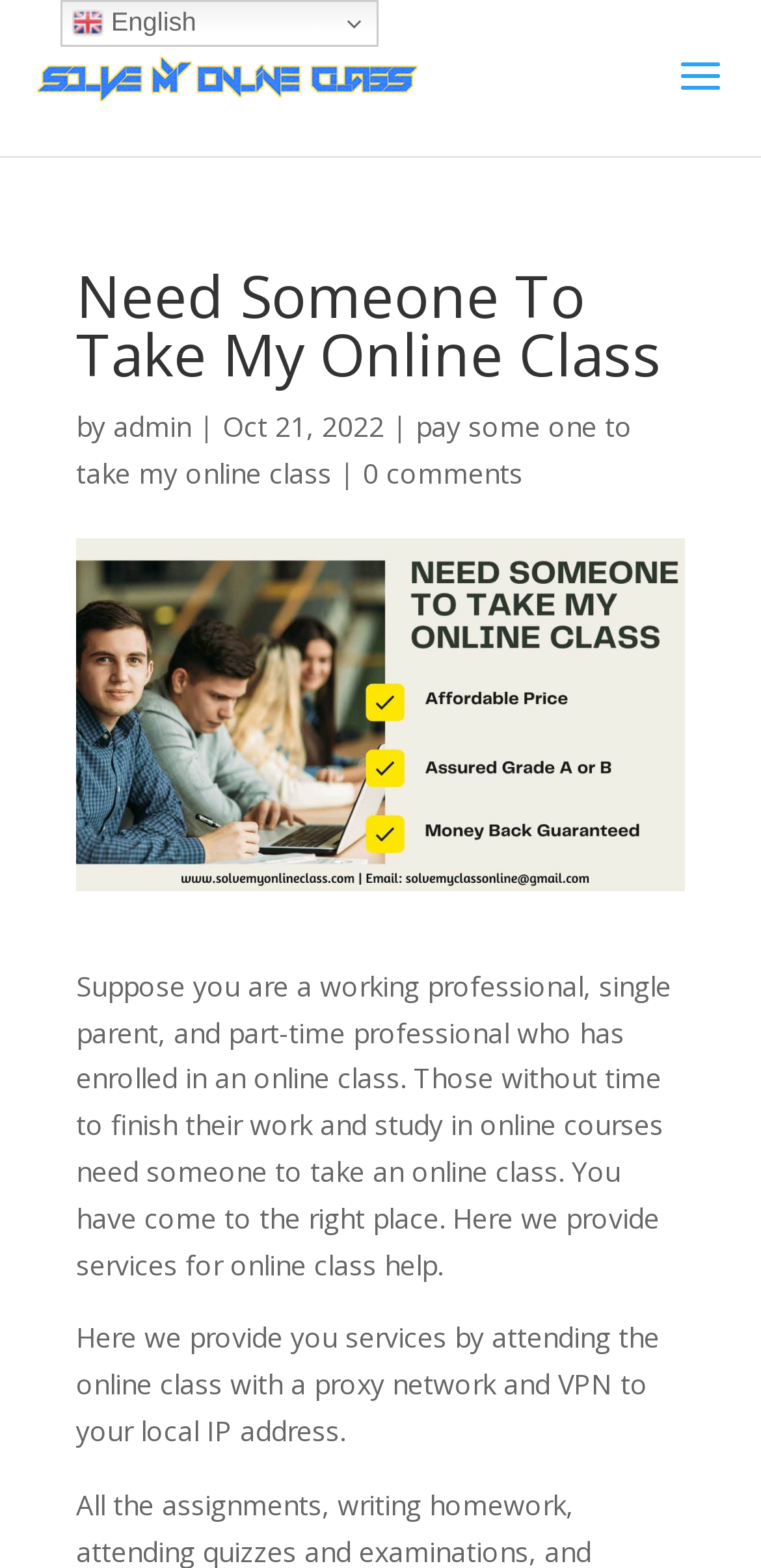Answer the question below using just one word or a short phrase: 
What is the language of the website?

English